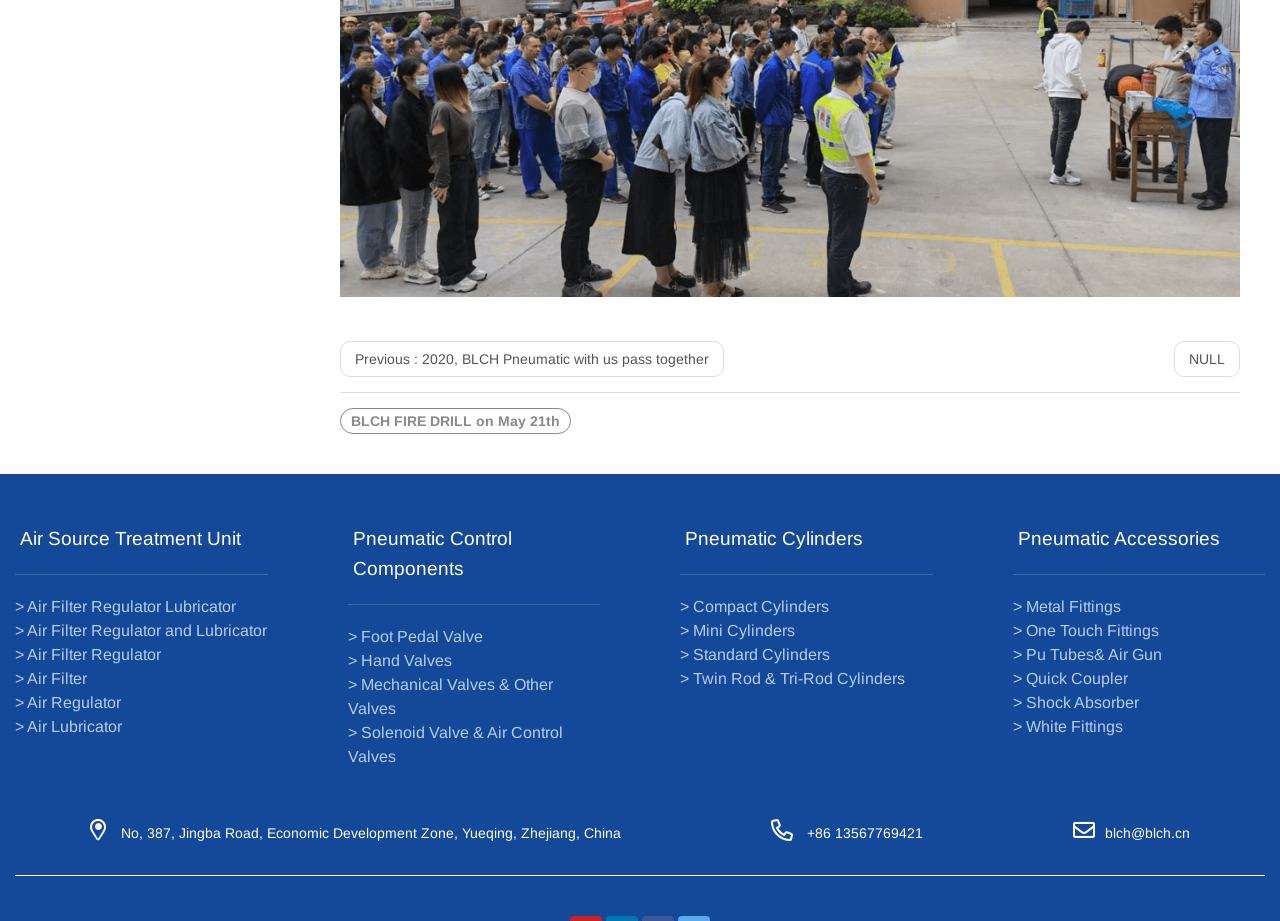Find the bounding box coordinates of the element to click in order to complete this instruction: "Send an email to blch@blch.cn". The bounding box coordinates must be four float numbers between 0 and 1, denoted as [left, top, right, bottom].

[0.863, 0.896, 0.93, 0.913]